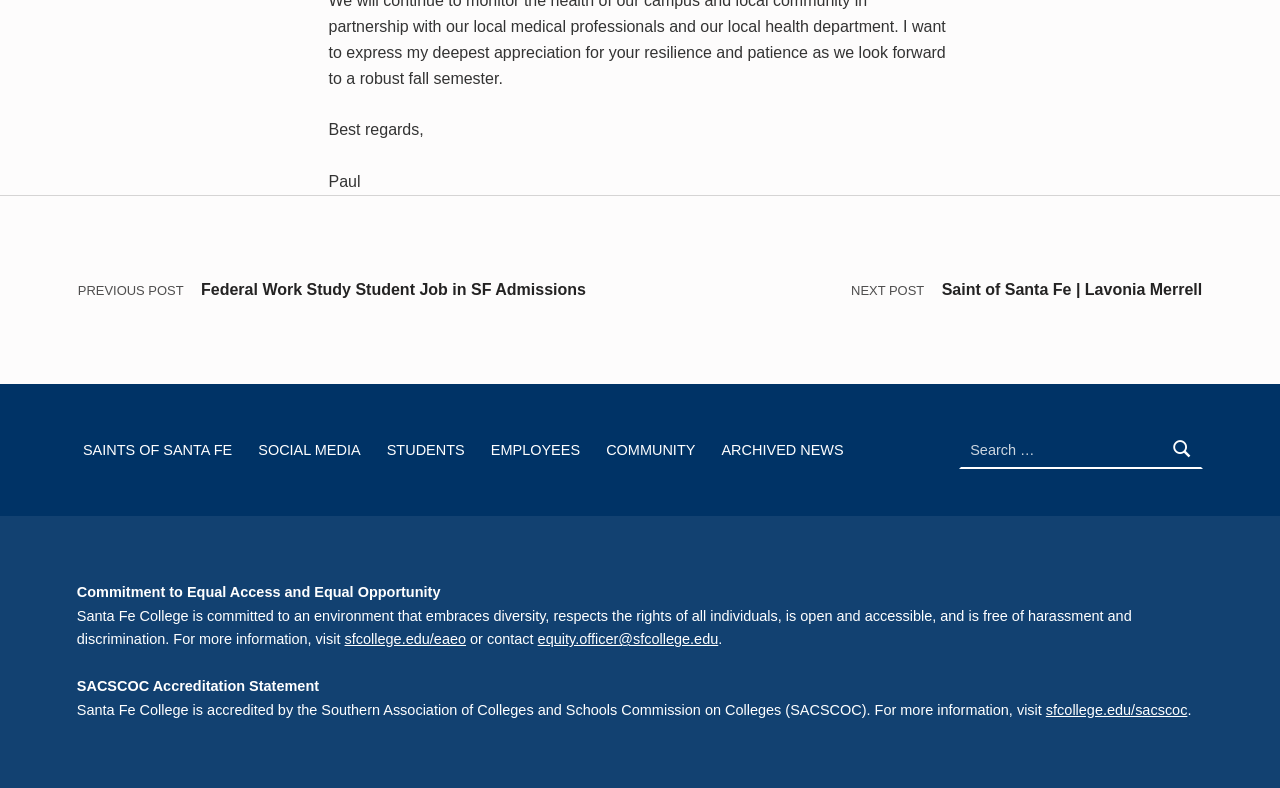Show the bounding box coordinates for the element that needs to be clicked to execute the following instruction: "Add to cart". Provide the coordinates in the form of four float numbers between 0 and 1, i.e., [left, top, right, bottom].

None